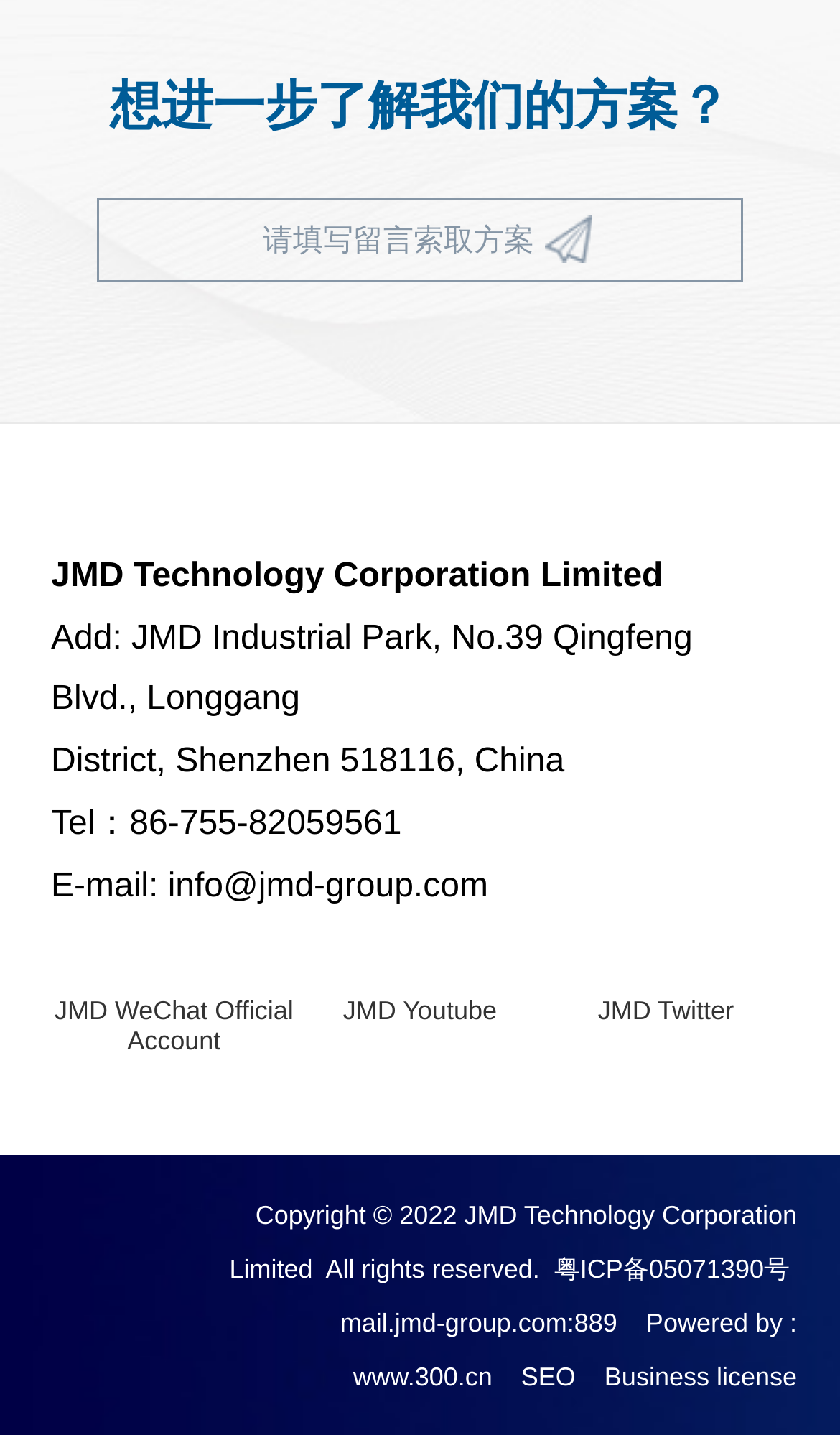Determine the bounding box coordinates for the area that should be clicked to carry out the following instruction: "Send an email".

[0.188, 0.605, 0.581, 0.63]